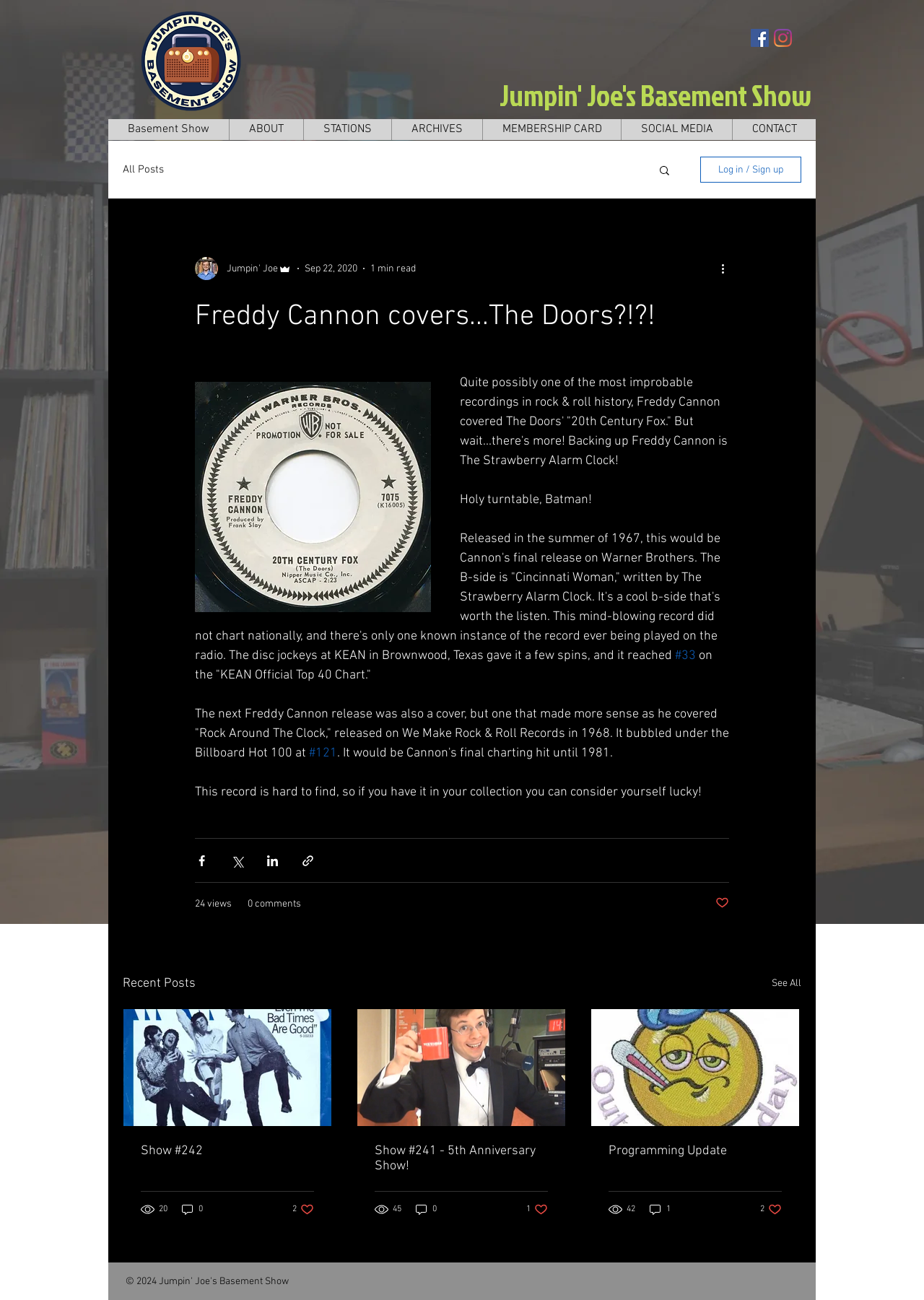Determine the bounding box coordinates of the section I need to click to execute the following instruction: "View the 'Recent Posts'". Provide the coordinates as four float numbers between 0 and 1, i.e., [left, top, right, bottom].

[0.133, 0.748, 0.212, 0.765]